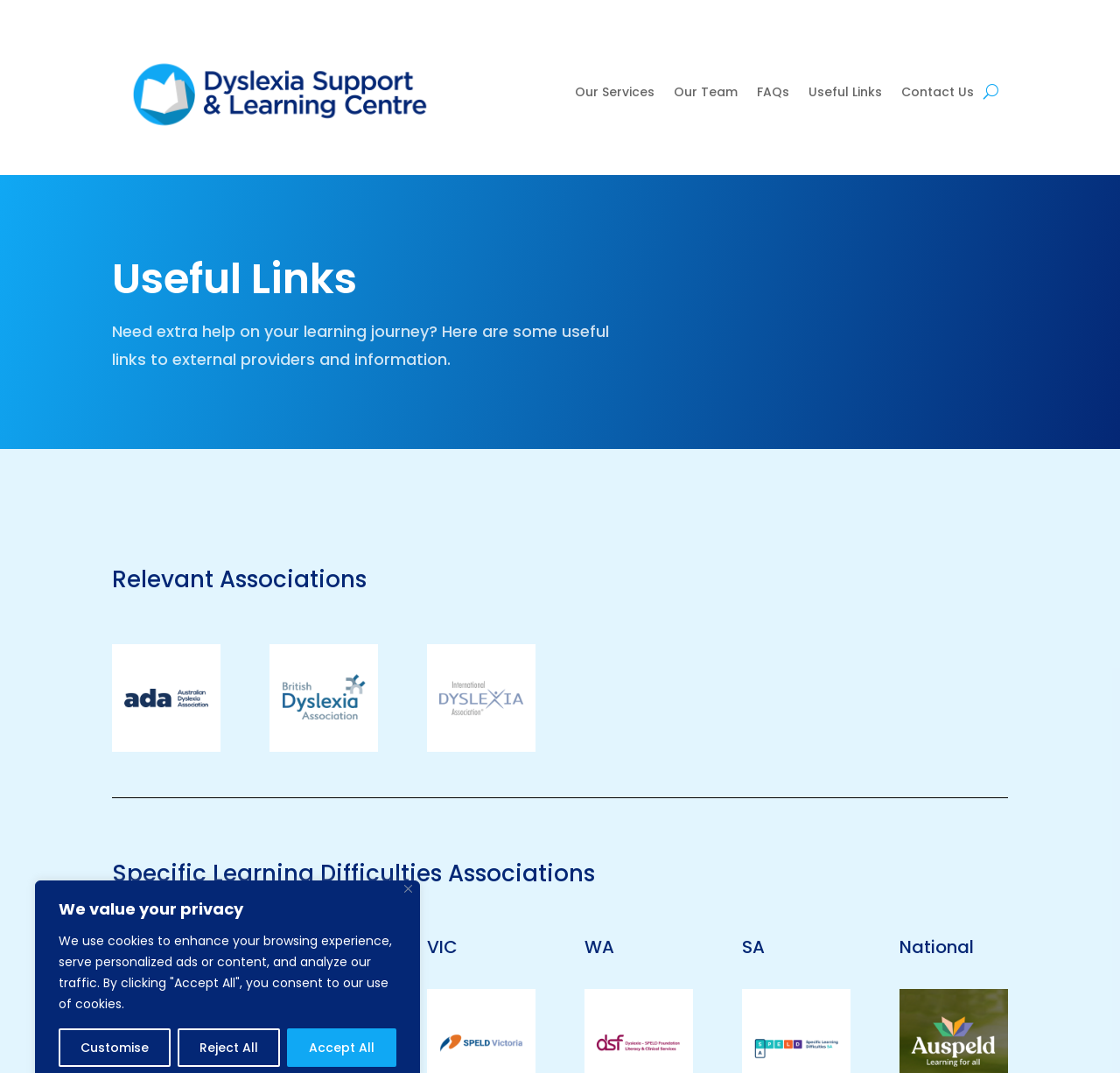Pinpoint the bounding box coordinates of the element to be clicked to execute the instruction: "Visit Dyslexia Support and Learning Centre".

[0.1, 0.008, 0.397, 0.163]